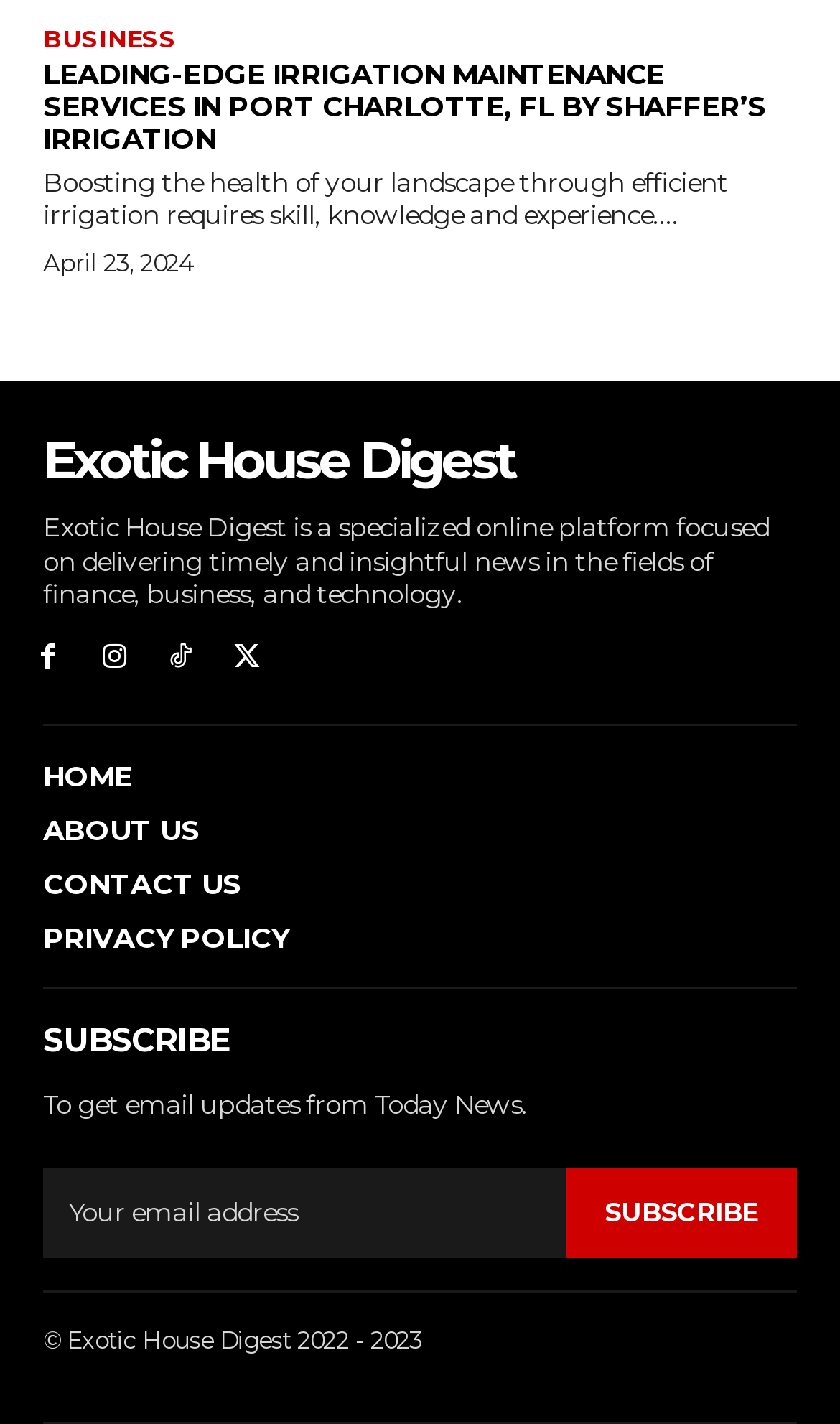Provide your answer in a single word or phrase: 
How many social media links are available?

4